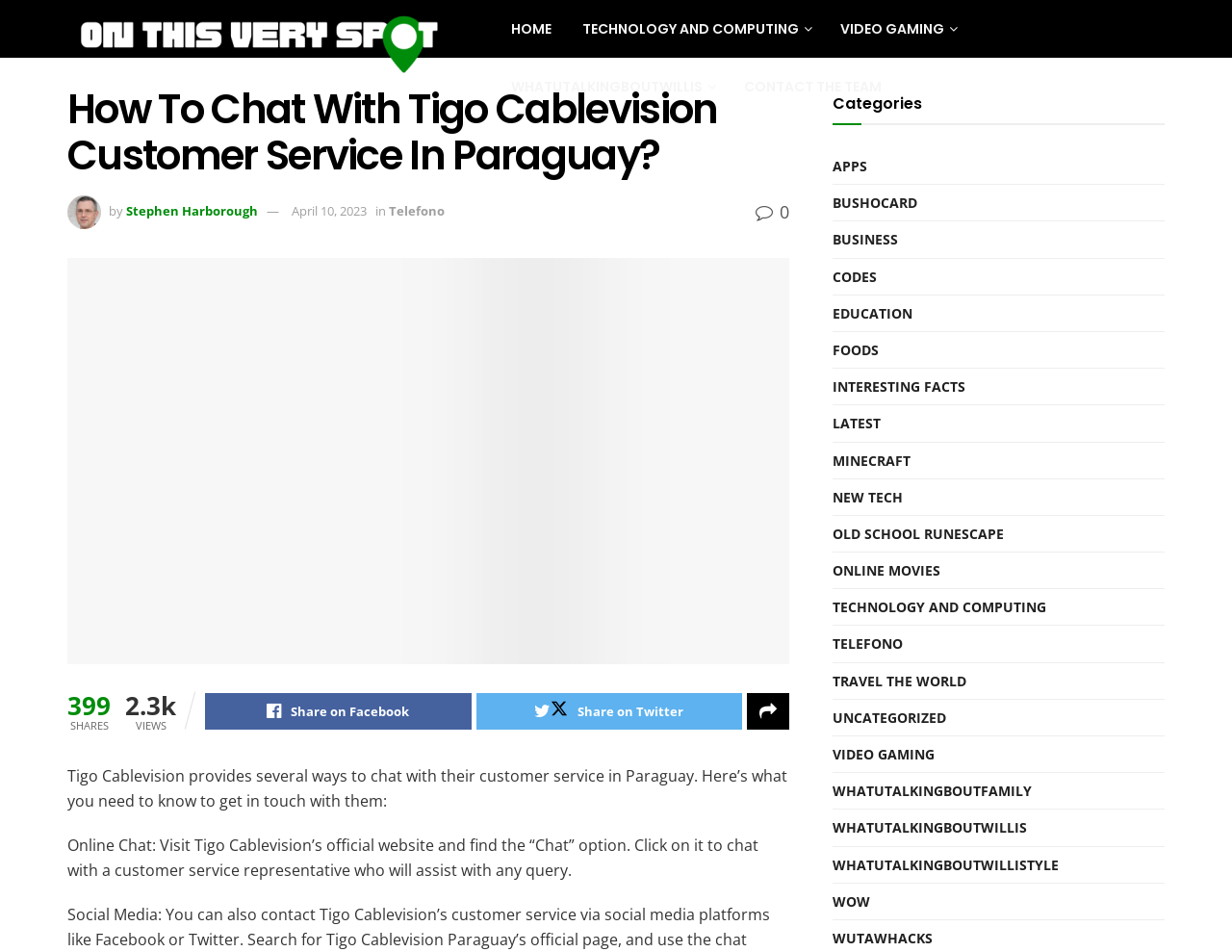What is the website where you can chat with Tigo Cablevision's customer service?
Based on the image, answer the question with a single word or brief phrase.

Tigo Cablevision's official website